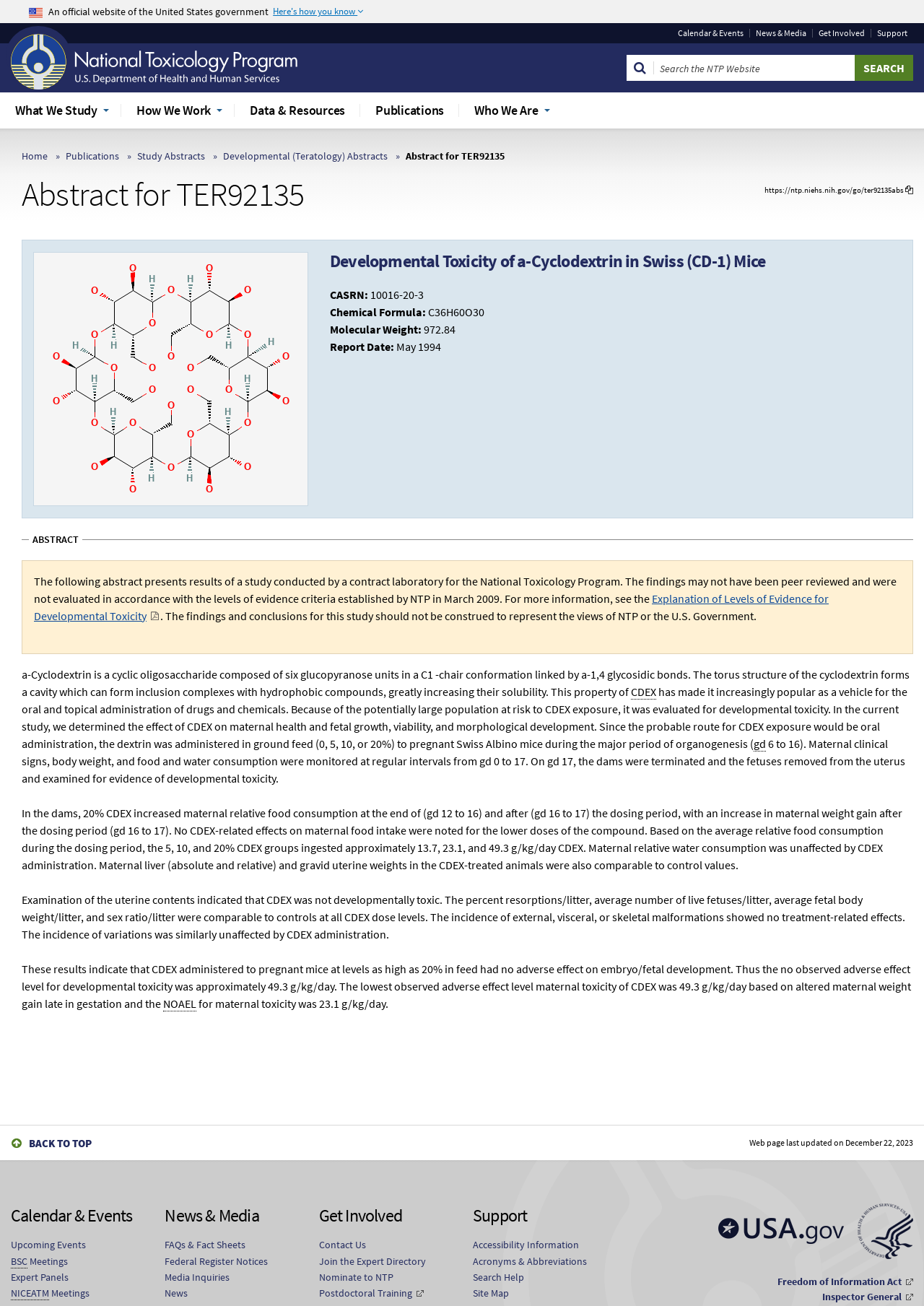Summarize the webpage with intricate details.

This webpage is about the National Toxicology Program (NTP) and specifically displays an abstract for a study on the developmental toxicity of a-Cyclodextrin in Swiss mice. 

At the top of the page, there is a U.S. flag image, followed by a text stating that it's an official government website. There are also several links to other sections of the website, including "Calendar & Events", "News & Media", "Get Involved", and "Support". 

Below these links, there is a search bar and a button to search for keywords. 

The main content of the page is divided into several sections. The first section displays the title of the study, "Abstract for TER92135", and a link to copy the link to the clipboard. 

The next section provides information about the study, including the chemical formula and molecular weight of a-Cyclodextrin, and the report date. 

The abstract of the study is presented in a long paragraph, which describes the purpose of the study, the methodology used, and the results. The study found that a-Cyclodextrin was not developmentally toxic to mice at doses up to 20% in feed. 

There are several headings and subheadings throughout the abstract, including "ABSTRACT", "Developmental Toxicity of a-Cyclodextrin in Swiss (CD-1) Mice", and "Report Date". 

At the bottom of the page, there are links to other sections of the website, including "Calendar & Events", "News & Media", and "Get Involved". There is also a link to go back to the top of the page. The webpage last updated date is displayed at the bottom.